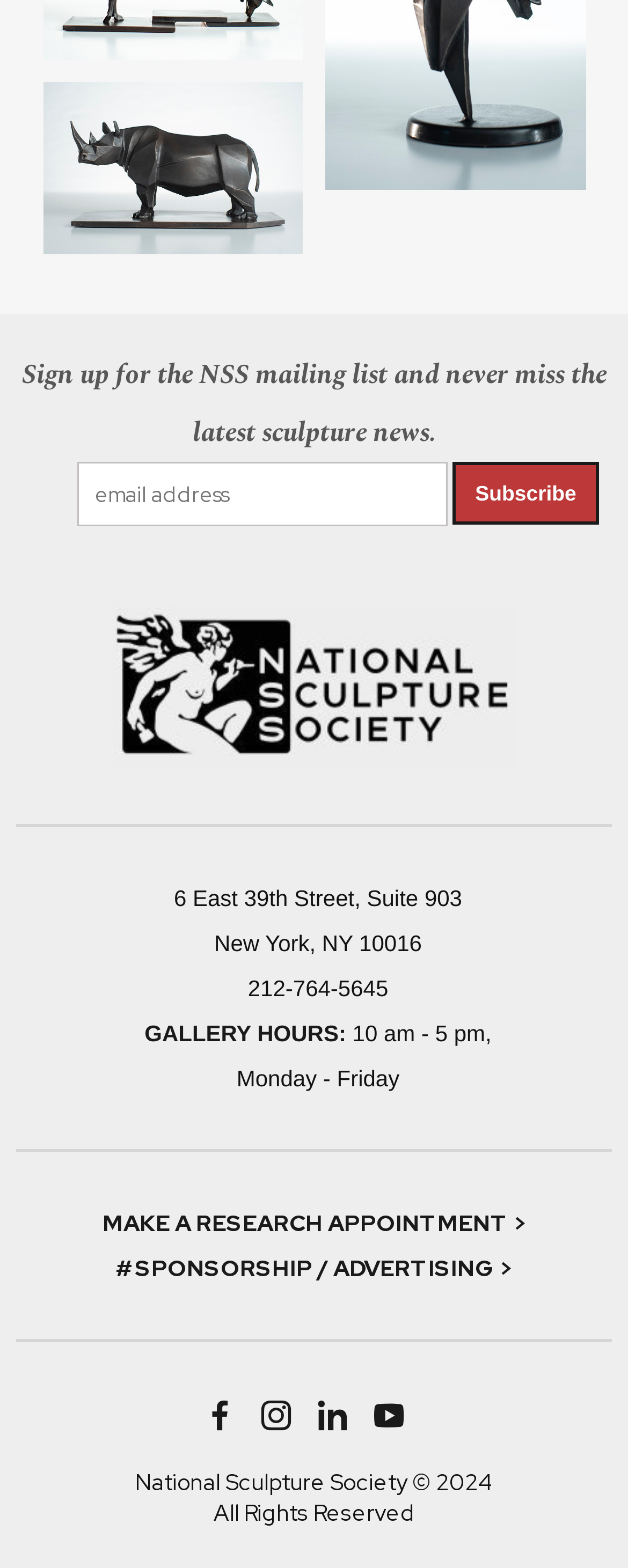Respond to the following question using a concise word or phrase: 
What is the phone number of the National Sculpture Society?

212-764-5645